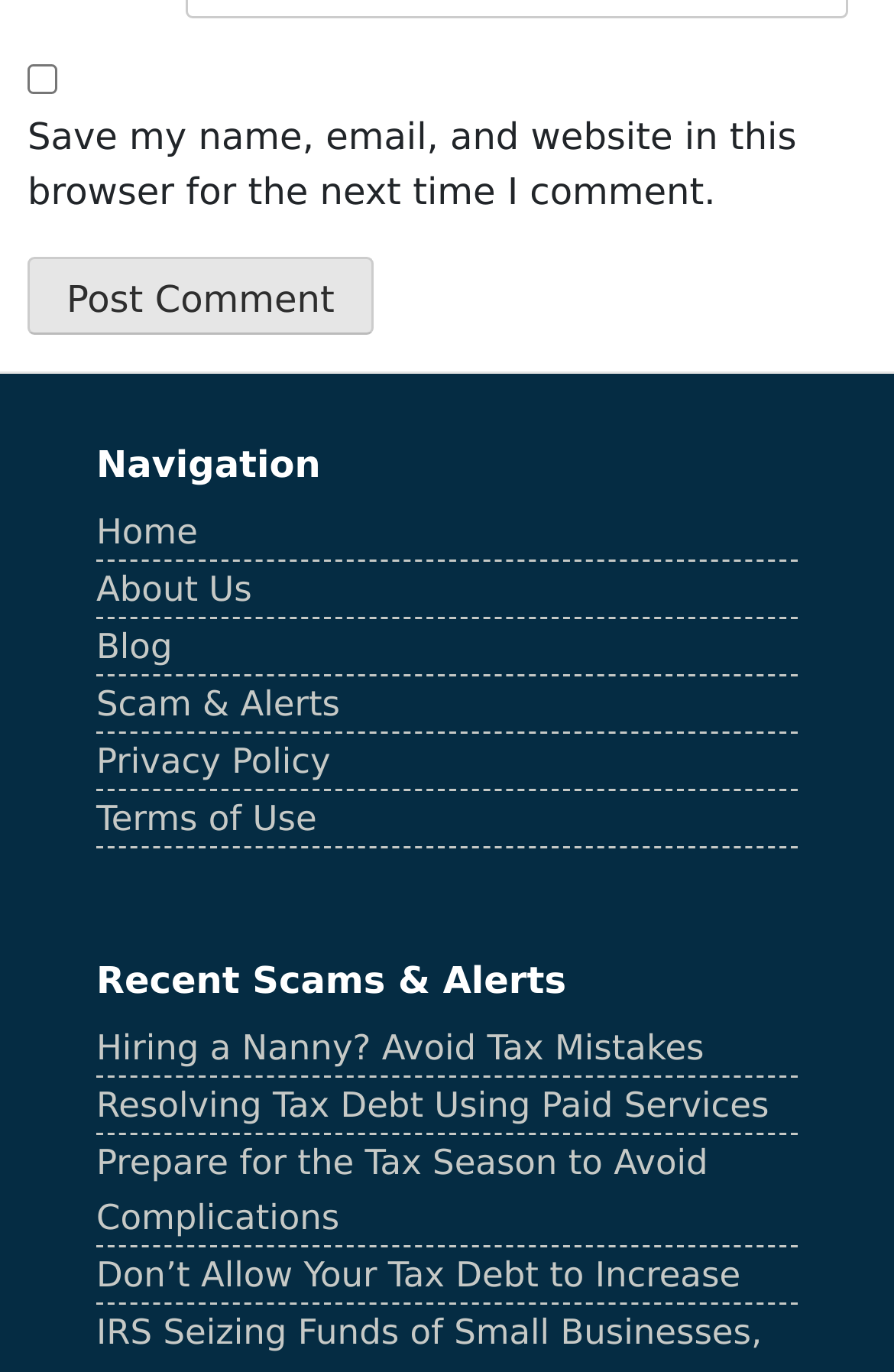Please respond to the question with a concise word or phrase:
What is the last link in the 'Recent Scams & Alerts' section?

Don’t Allow Your Tax Debt to Increase